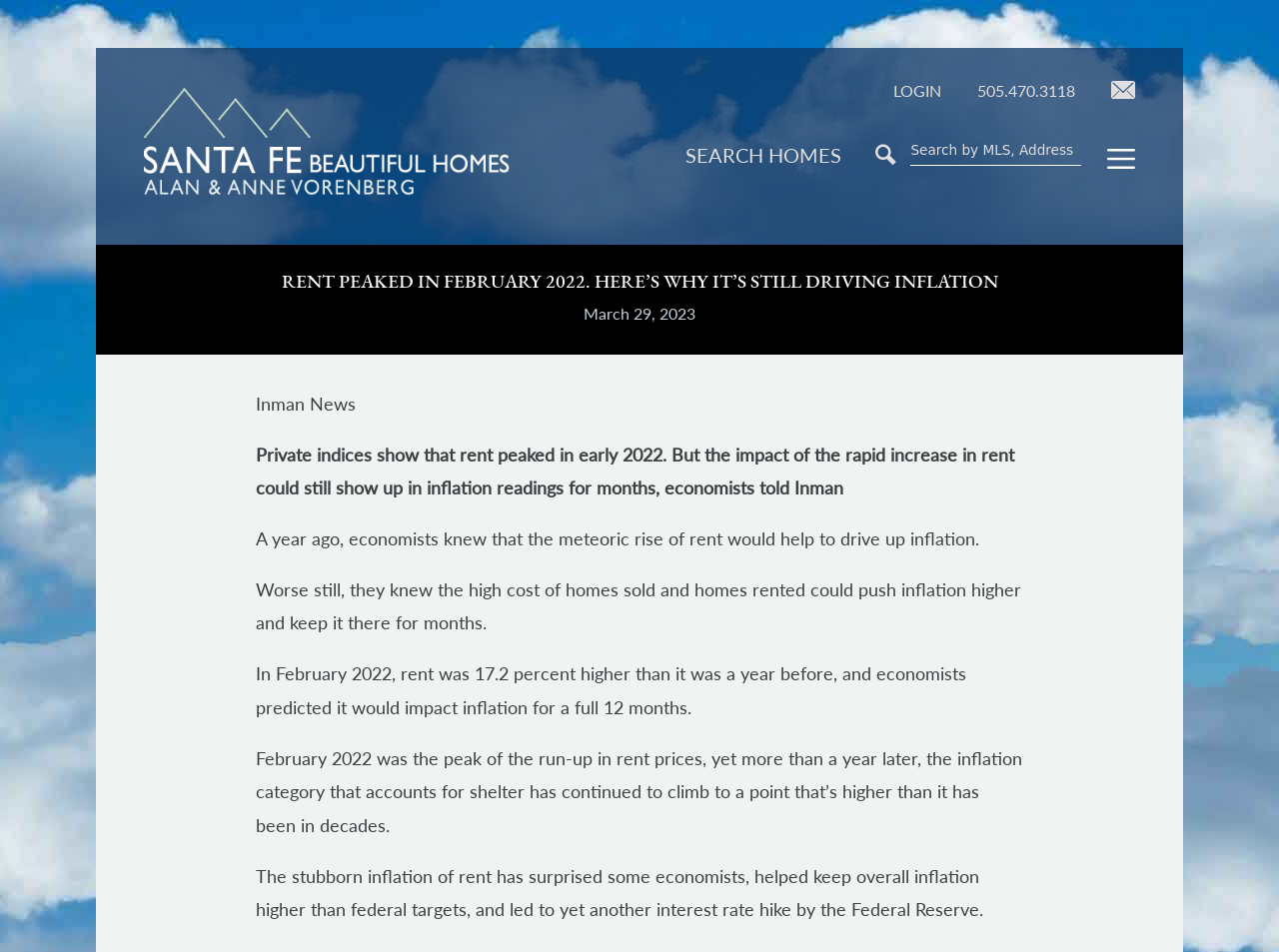Based on the image, please elaborate on the answer to the following question:
What is the purpose of the search bar?

The search bar is located on the top banner of the webpage, and it allows users to search for homes by MLS or address.